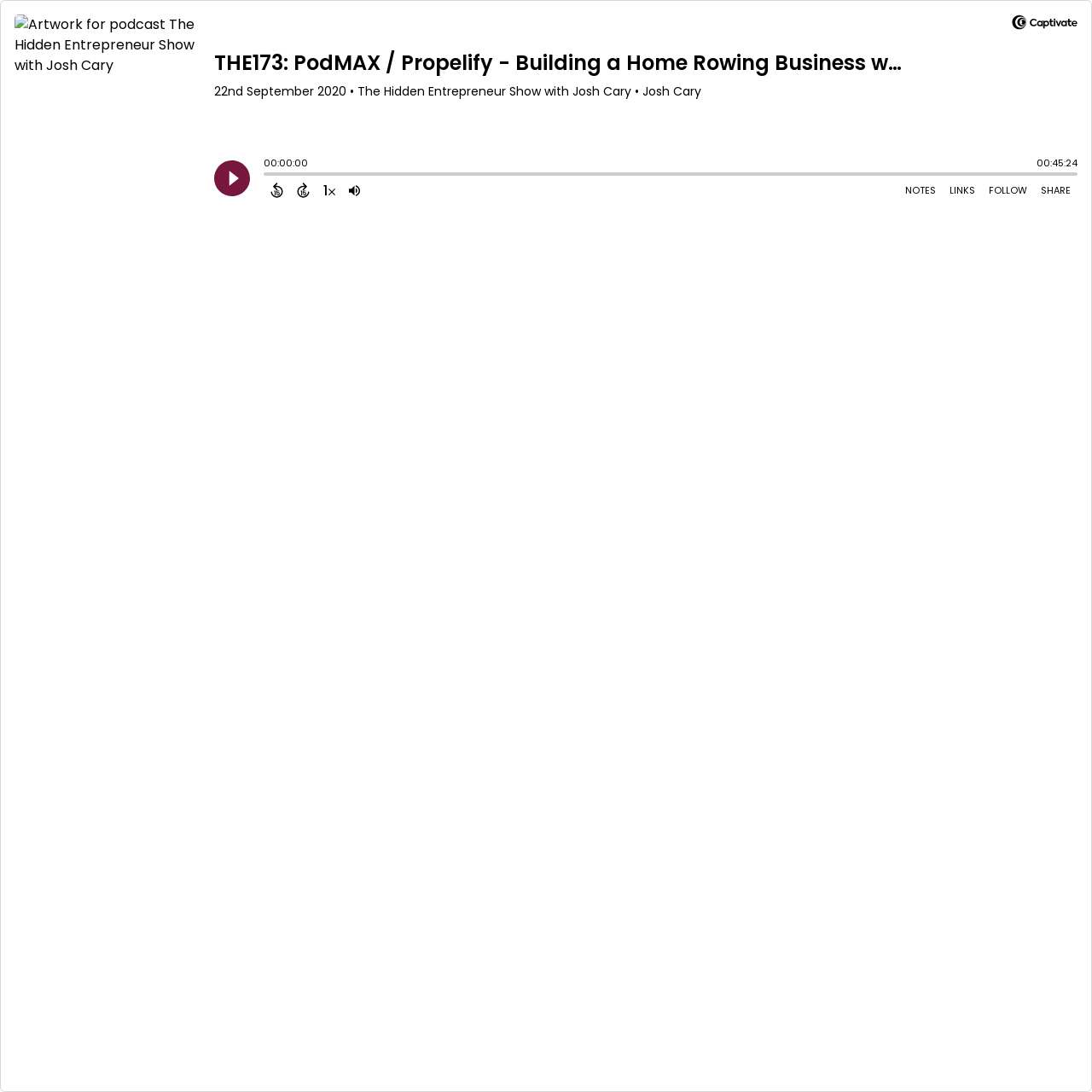Reply to the question with a single word or phrase:
What does the 'Open Shownotes' button do?

Open episode notes